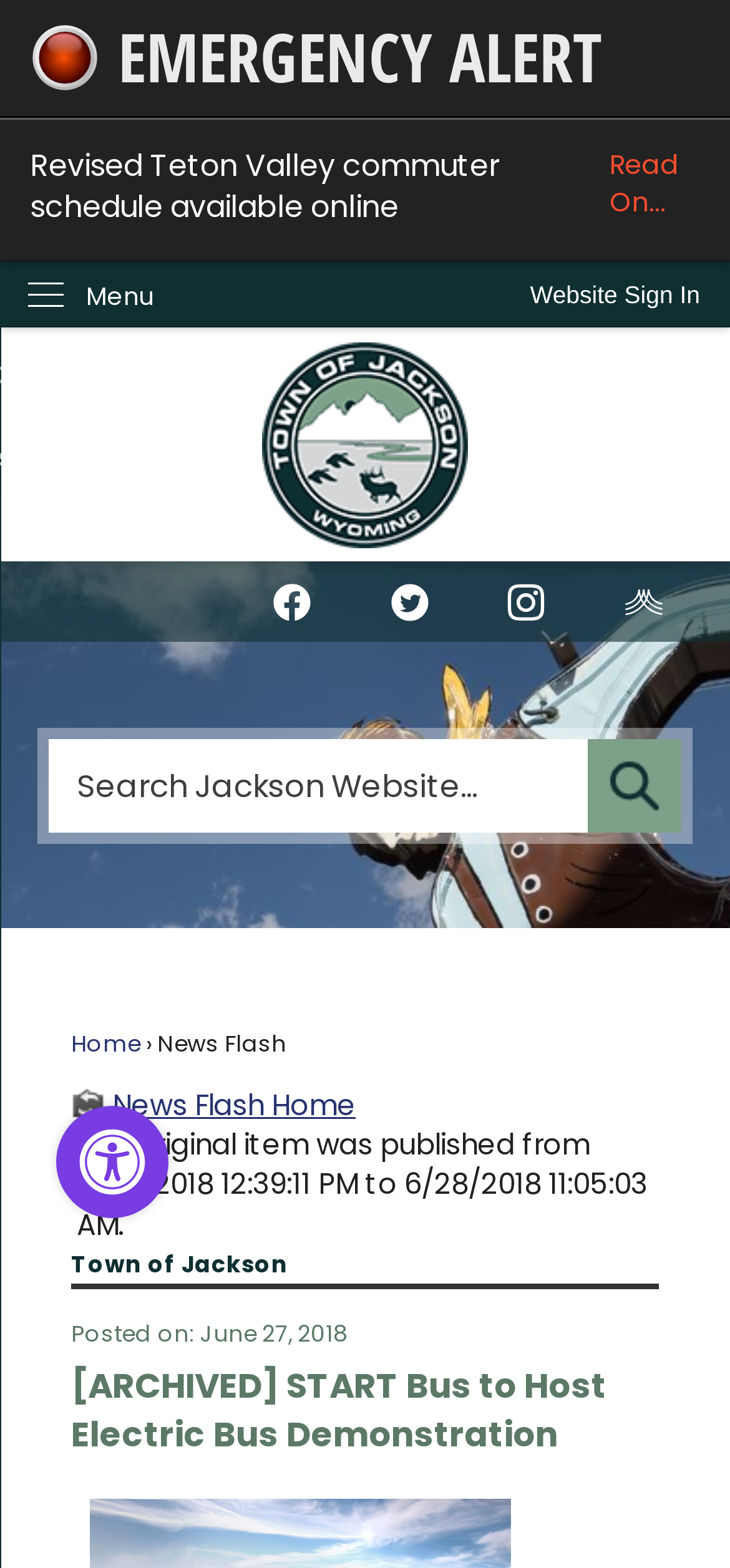Find the bounding box coordinates of the clickable region needed to perform the following instruction: "View news flash". The coordinates should be provided as four float numbers between 0 and 1, i.e., [left, top, right, bottom].

[0.097, 0.692, 0.903, 0.717]